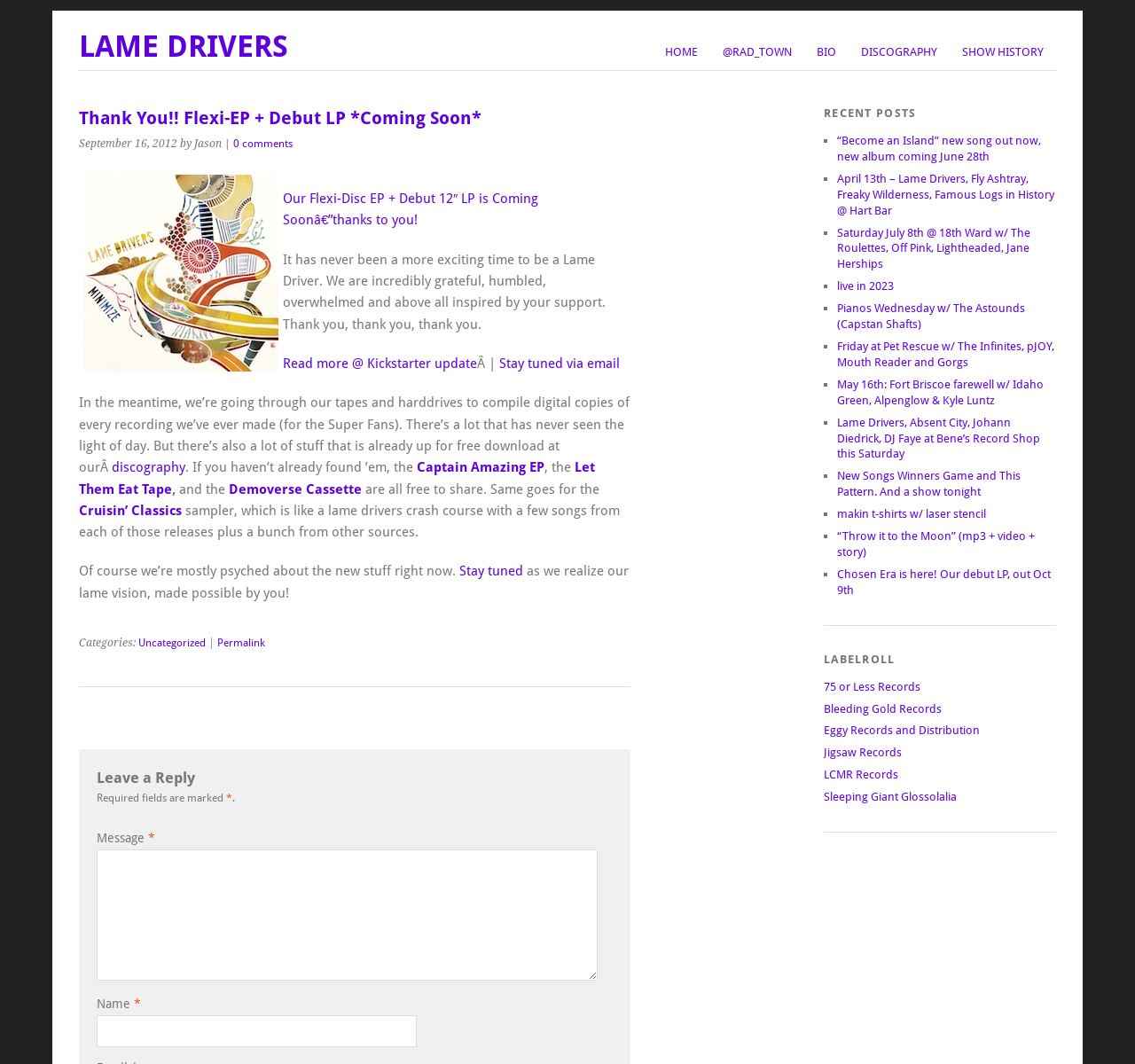Offer a detailed account of what is visible on the webpage.

This webpage appears to be a blog or website for the music band "Lame Drivers". At the top of the page, there are five navigation links: "HOME", "@RAD_TOWN", "BIO", "DISCOGRAPHY", and "SHOW HISTORY". Below these links, there is a heading "LAME DRIVERS" followed by an article section.

In the article section, there is a heading "Thank You!! Flexi-EP + Debut LP *Coming Soon*" with a subheading "September 16, 2012" and a link "0 comments". Below this, there is an image and a paragraph of text expressing gratitude to supporters and announcing the upcoming release of their Flexi-Disc EP and debut 12″ LP.

The article continues with several links to related content, including a Kickstarter update, a discography page, and various music releases. There is also a section discussing the band's plans to release digital copies of their recordings and a sampler.

At the bottom of the page, there is a footer section with links to categories, a permalink, and a "Leave a Reply" section with fields for name, email, and message.

On the right side of the page, there is a complementary section with a heading "RECENT POSTS" and a list of links to recent blog posts, including news about upcoming shows and music releases. Below this, there is a section with links to various record labels.

Overall, the webpage appears to be a hub for the band's online presence, providing information about their music, upcoming releases, and live shows.